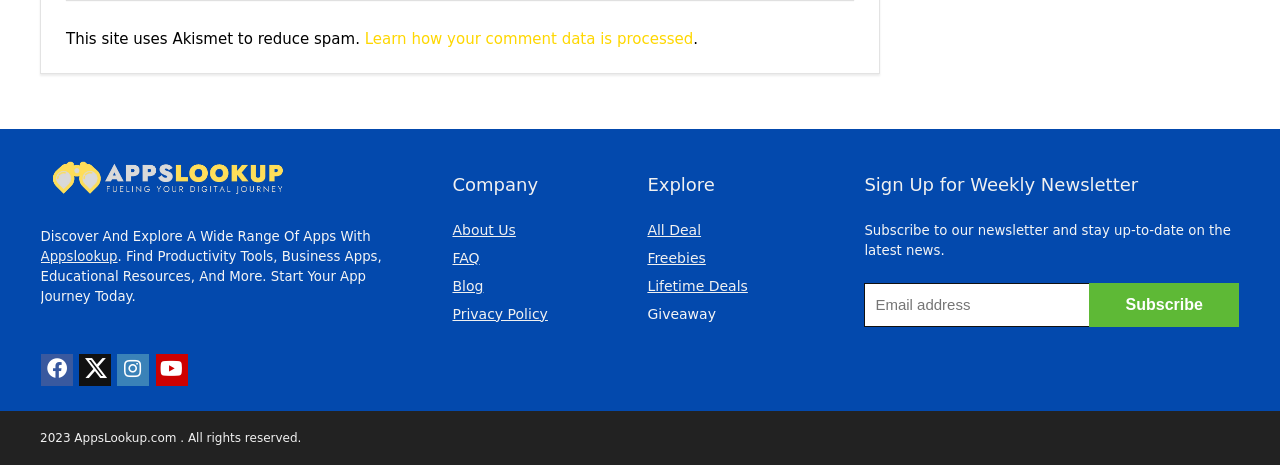Identify the bounding box coordinates of the clickable region required to complete the instruction: "Learn how your comment data is processed". The coordinates should be given as four float numbers within the range of 0 and 1, i.e., [left, top, right, bottom].

[0.285, 0.064, 0.542, 0.103]